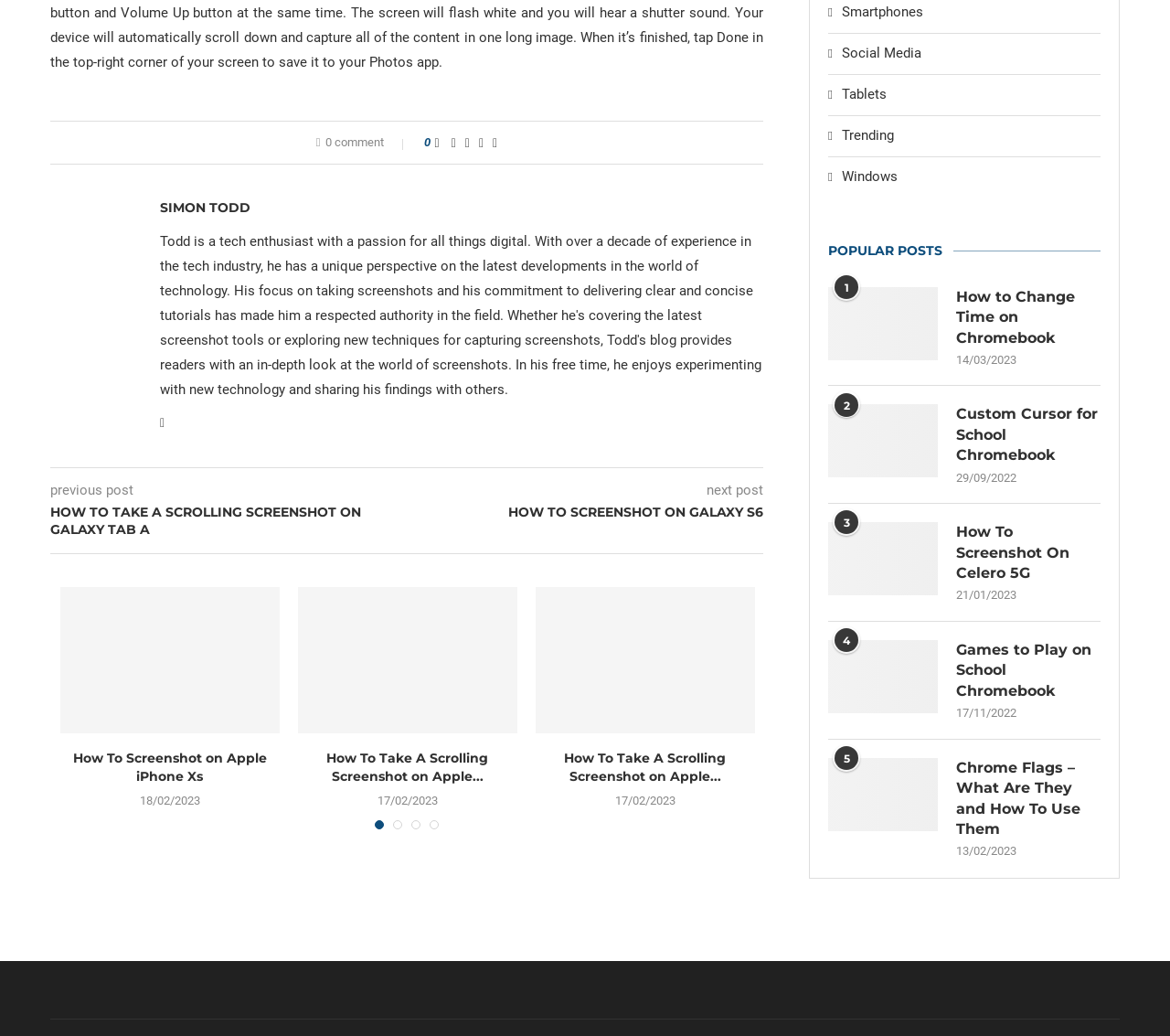What is the topic of the popular post 'How to Change Time on Chromebook'?
Provide a detailed answer to the question, using the image to inform your response.

The topic of the popular post 'How to Change Time on Chromebook' is Chromebook, which is a type of laptop. This information is obtained from the heading element with the text 'How to Change Time on Chromebook'.